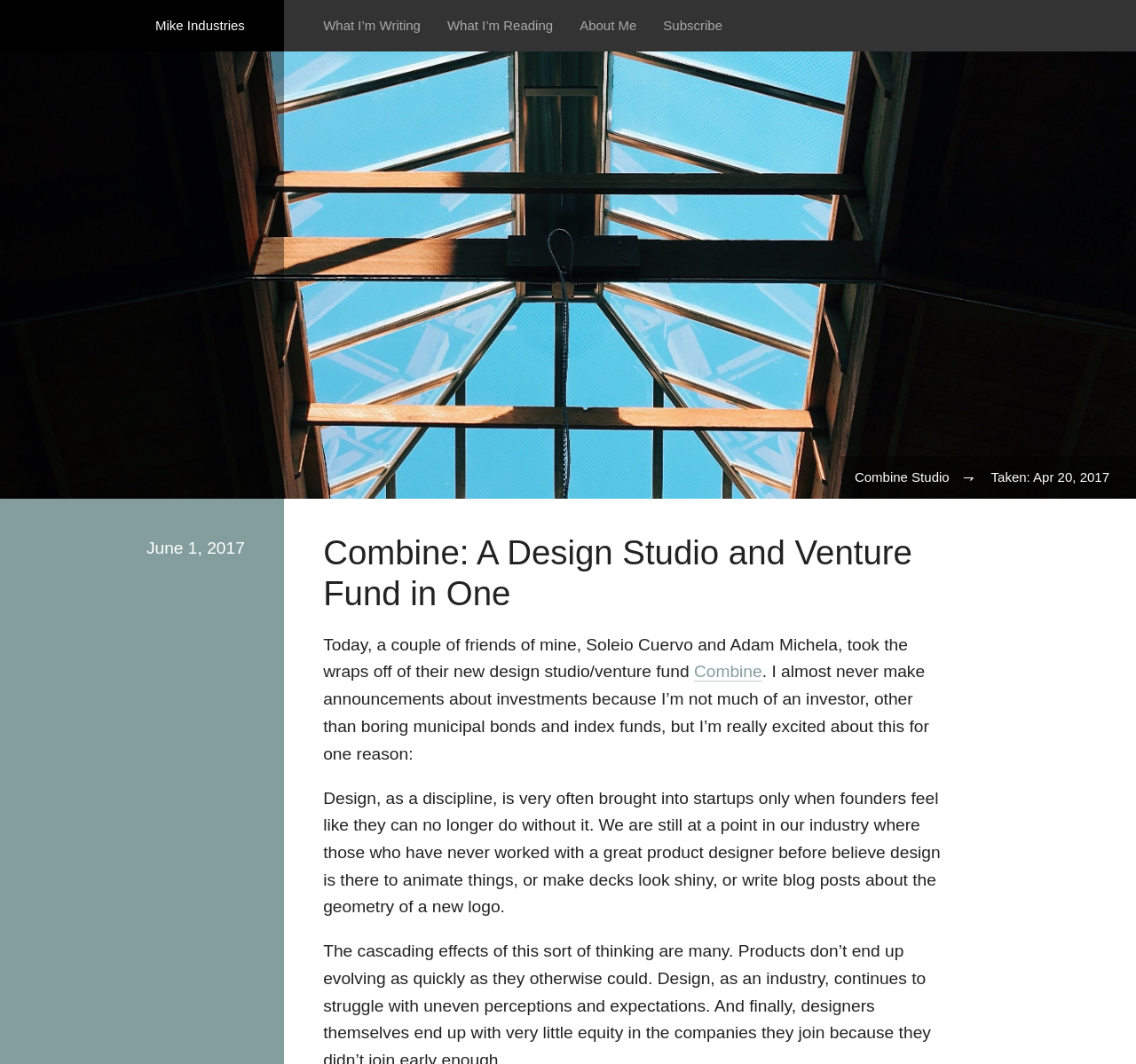Generate a comprehensive description of the contents of the webpage.

The webpage appears to be a blog post or article about a new design studio and venture fund called Combine. At the top of the page, there is a heading that reads "Mike Industries" and a link with the same text. Below this, there are several links to other sections of the website, including "What I'm Writing", "What I'm Reading", "About Me", and "Subscribe".

Further down the page, there is a section with a heading that reads "Combine: A Design Studio and Venture Fund in One". Below this heading, there is a block of text that describes the new venture, mentioning the founders, Soleio Cuervo and Adam Michela. The text also explains why the author is excited about this new venture, citing the importance of design in startups.

To the right of this text, there is a link to Combine, and above it, there is a static text that reads "Taken: Apr 20, 2017" and "Combine Studio". There is also a date "June 1, 2017" located above the main text block.

The overall structure of the page is simple, with a clear hierarchy of headings and text blocks. The text is well-organized and easy to follow, with a clear focus on the topic of Combine and its significance in the design and startup industries.